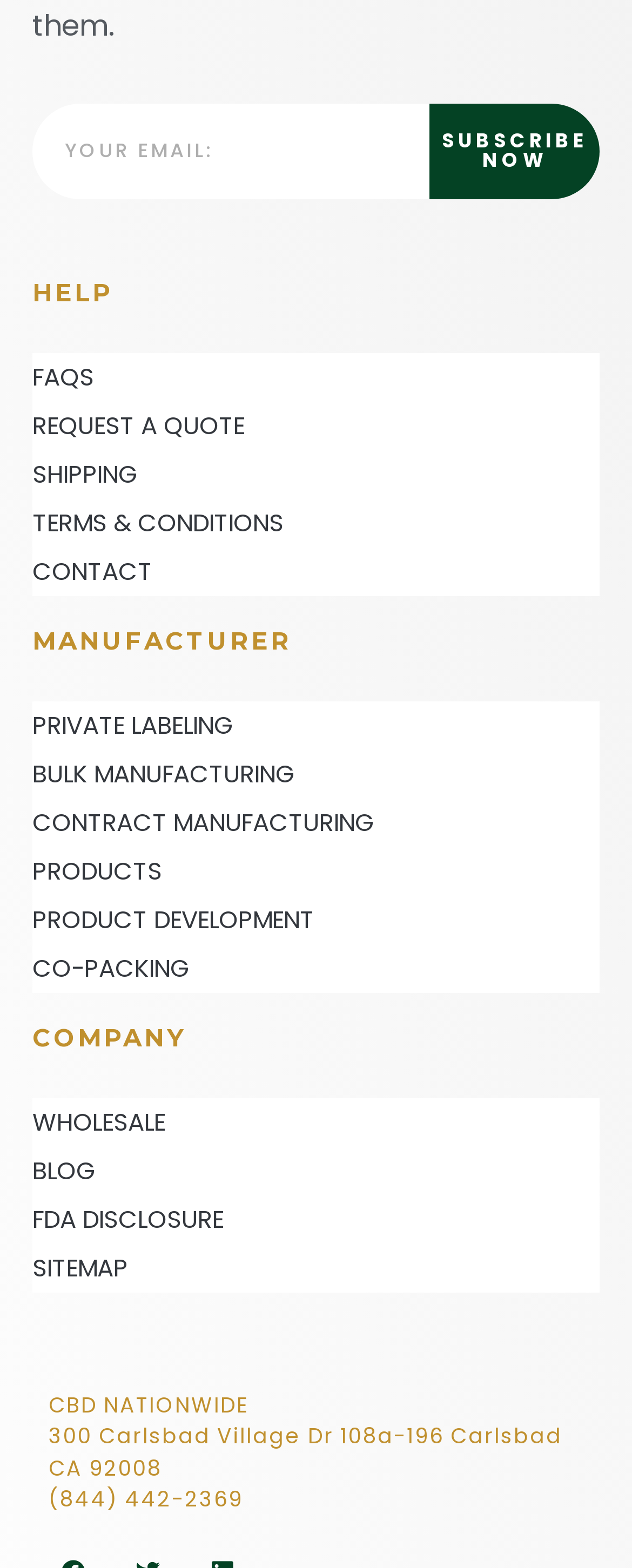Identify the bounding box coordinates of the clickable region necessary to fulfill the following instruction: "View manufacturer information". The bounding box coordinates should be four float numbers between 0 and 1, i.e., [left, top, right, bottom].

[0.051, 0.4, 0.949, 0.416]